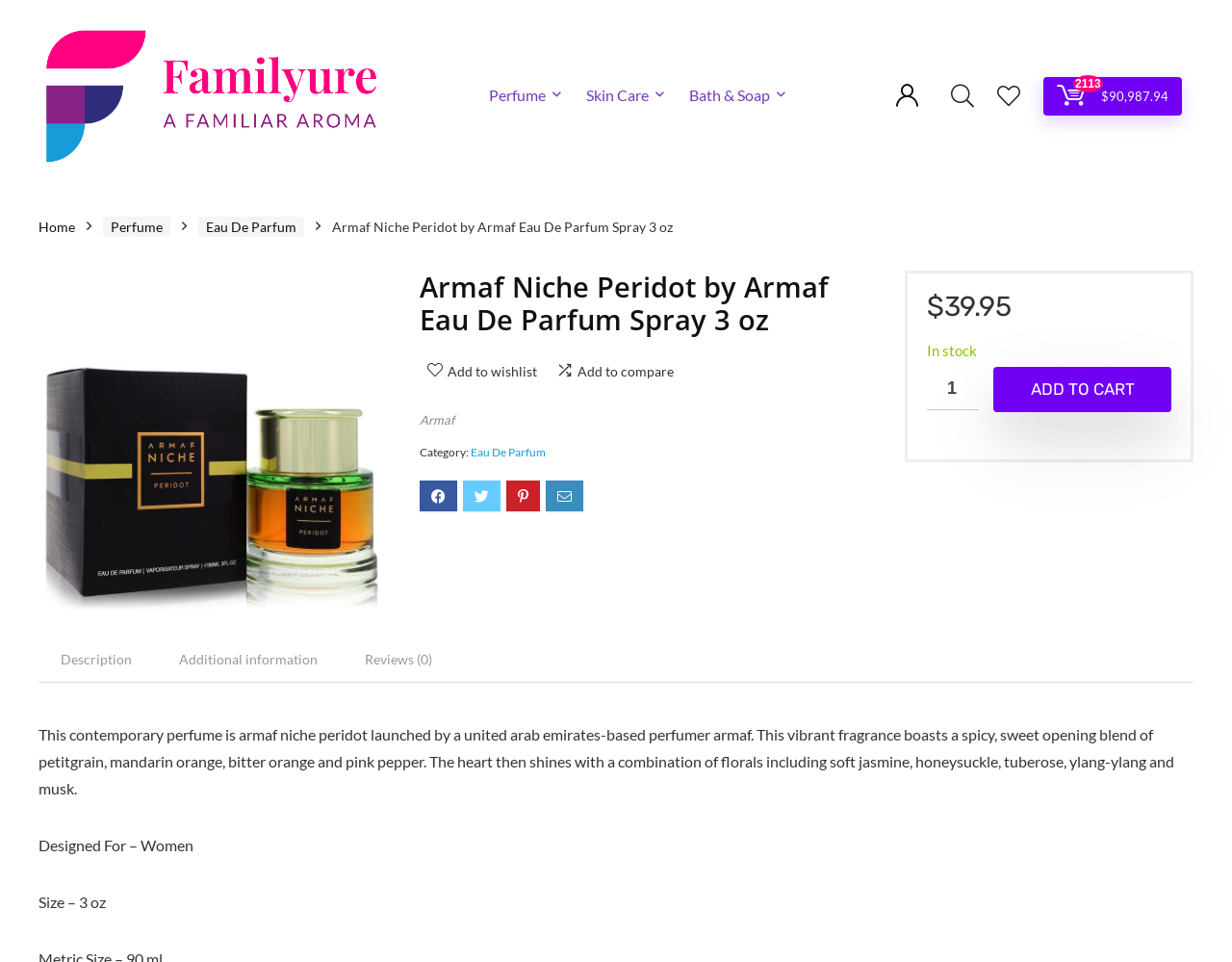Identify the bounding box coordinates of the section to be clicked to complete the task described by the following instruction: "Search for perfume". The coordinates should be four float numbers between 0 and 1, formatted as [left, top, right, bottom].

[0.772, 0.086, 0.791, 0.115]